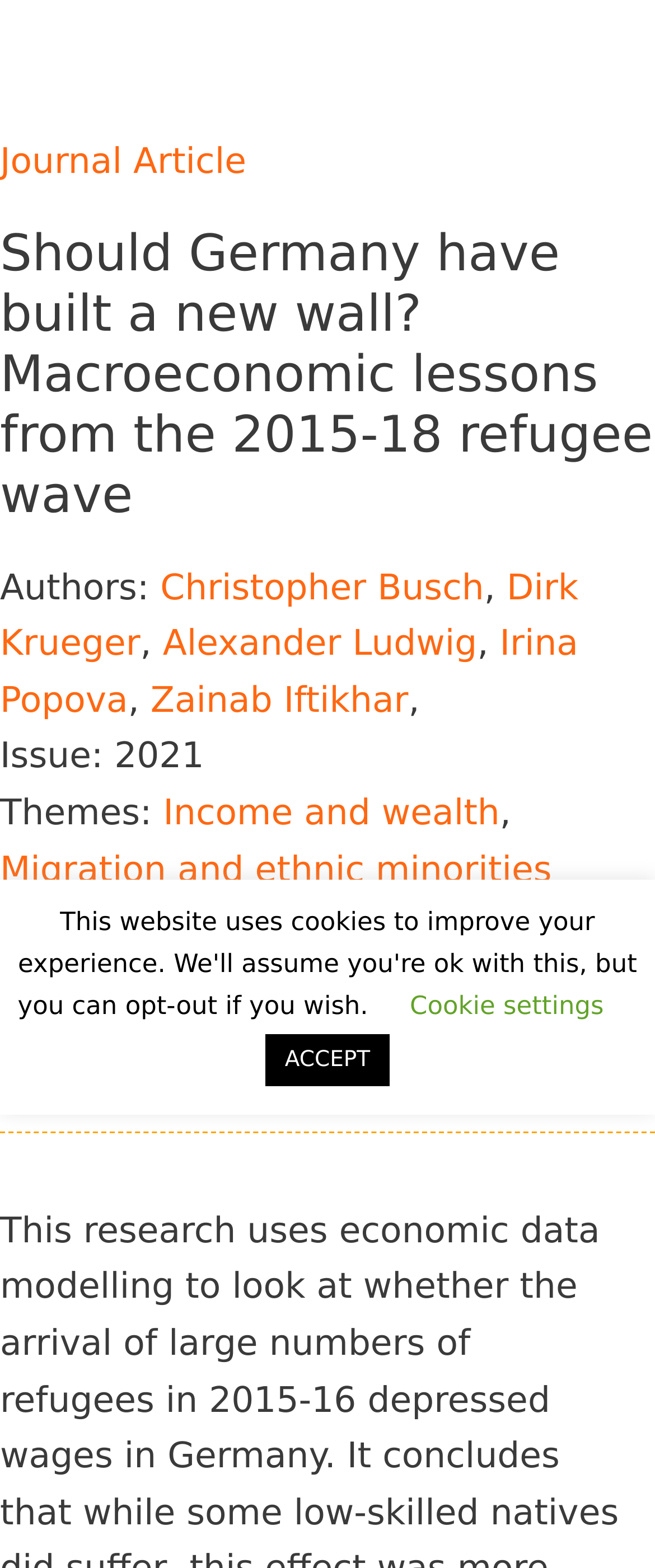Specify the bounding box coordinates of the element's area that should be clicked to execute the given instruction: "Read the article by Christopher Busch". The coordinates should be four float numbers between 0 and 1, i.e., [left, top, right, bottom].

[0.245, 0.361, 0.739, 0.387]